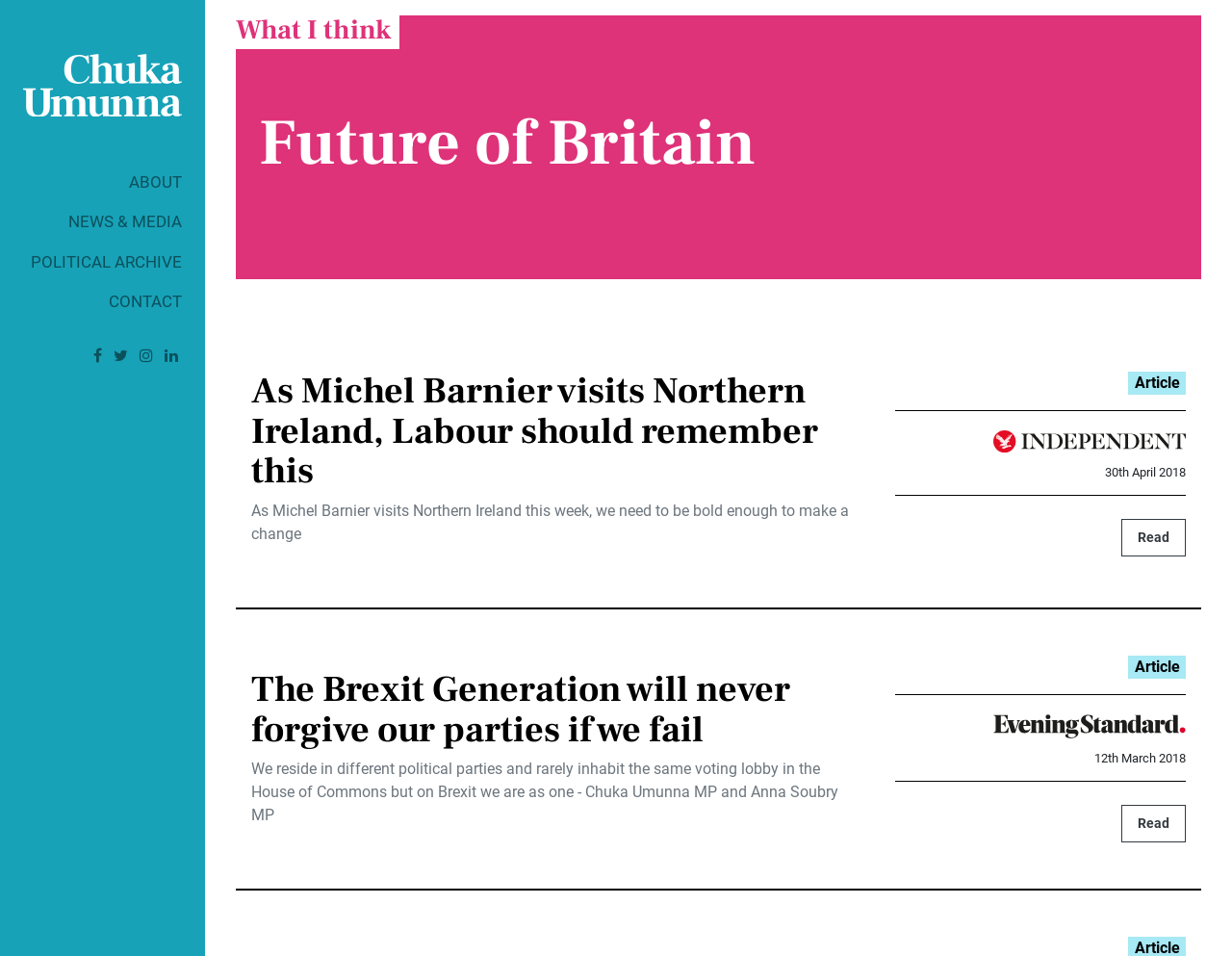Using the provided description Join, find the bounding box coordinates for the UI element. Provide the coordinates in (top-left x, top-left y, bottom-right x, bottom-right y) format, ensuring all values are between 0 and 1.

None